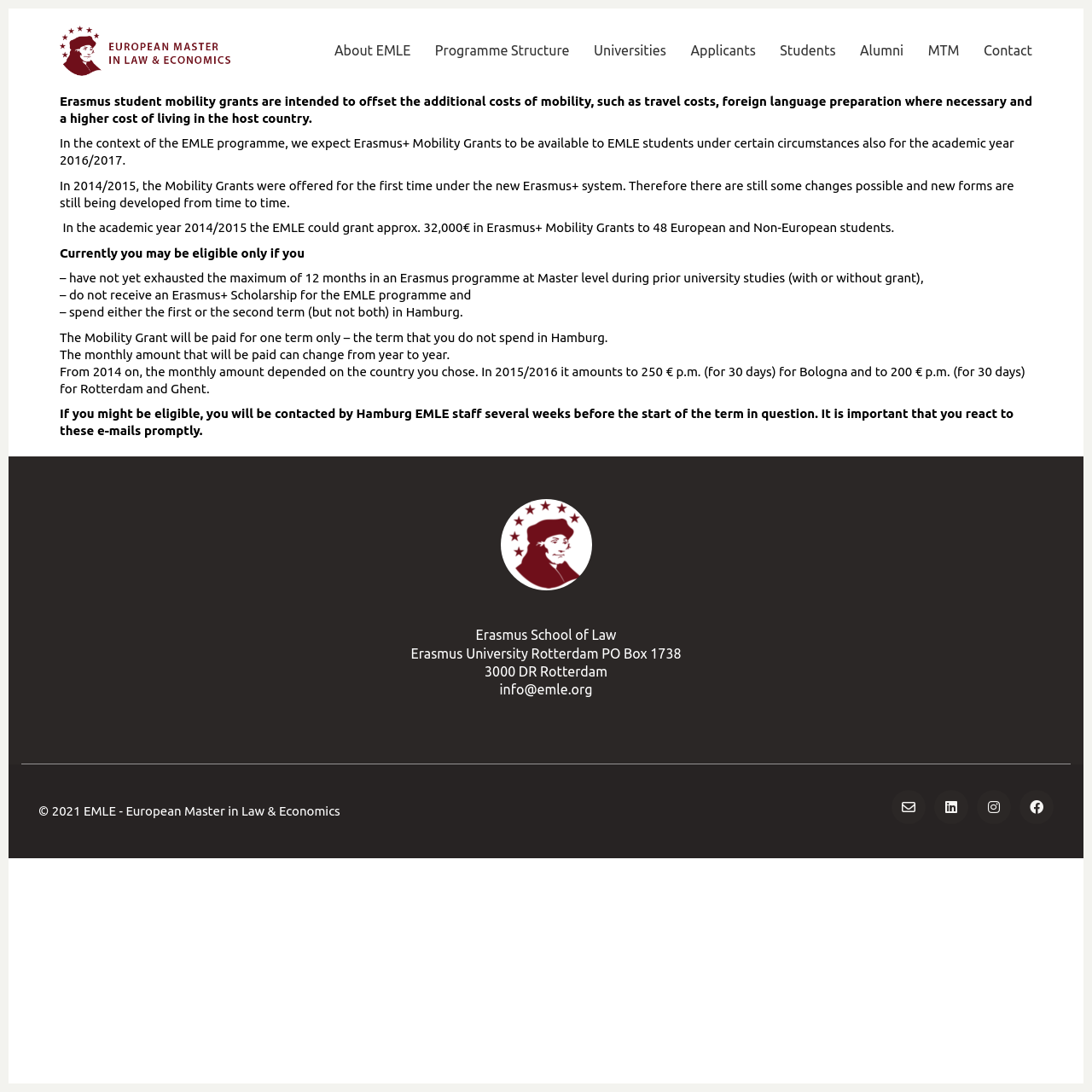Provide an in-depth description of the elements and layout of the webpage.

The webpage is about Erasmus student mobility grants, specifically for the European Master in Law and Economics (EMLE) program. At the top left, there is a link to "Emle" accompanied by an image with the same name. Below this, there is a row of links to different sections of the website, including "About EMLE", "Programme Structure", "Universities", "Applicants", "Students", "Alumni", "MTM", and "Contact".

The main content of the page is divided into several paragraphs of text, which provide information about the Erasmus student mobility grants. The text explains that these grants are intended to offset the additional costs of mobility, such as travel costs and a higher cost of living in the host country. It also mentions that the grants were offered for the first time under the new Erasmus+ system in 2014/2015 and that there are still some changes possible.

The text then provides eligibility criteria for the grants, including not having exhausted the maximum of 12 months in an Erasmus programme at Master level during prior university studies, not receiving an Erasmus+ Scholarship for the EMLE programme, and spending either the first or the second term in Hamburg. The grant will be paid for one term only, and the monthly amount can change from year to year.

At the bottom of the page, there is a section with contact information, including an image, the name "Erasmus School of Law", and the address "Erasmus University Rotterdam PO Box 1738, 3000 DR Rotterdam". There is also an email address "info@emle.org" and links to social media platforms, including Email, LinkedIn, Instagram, and Facebook. Finally, there is a copyright notice "© 2021 EMLE - European Master in Law & Economics" at the very bottom of the page.